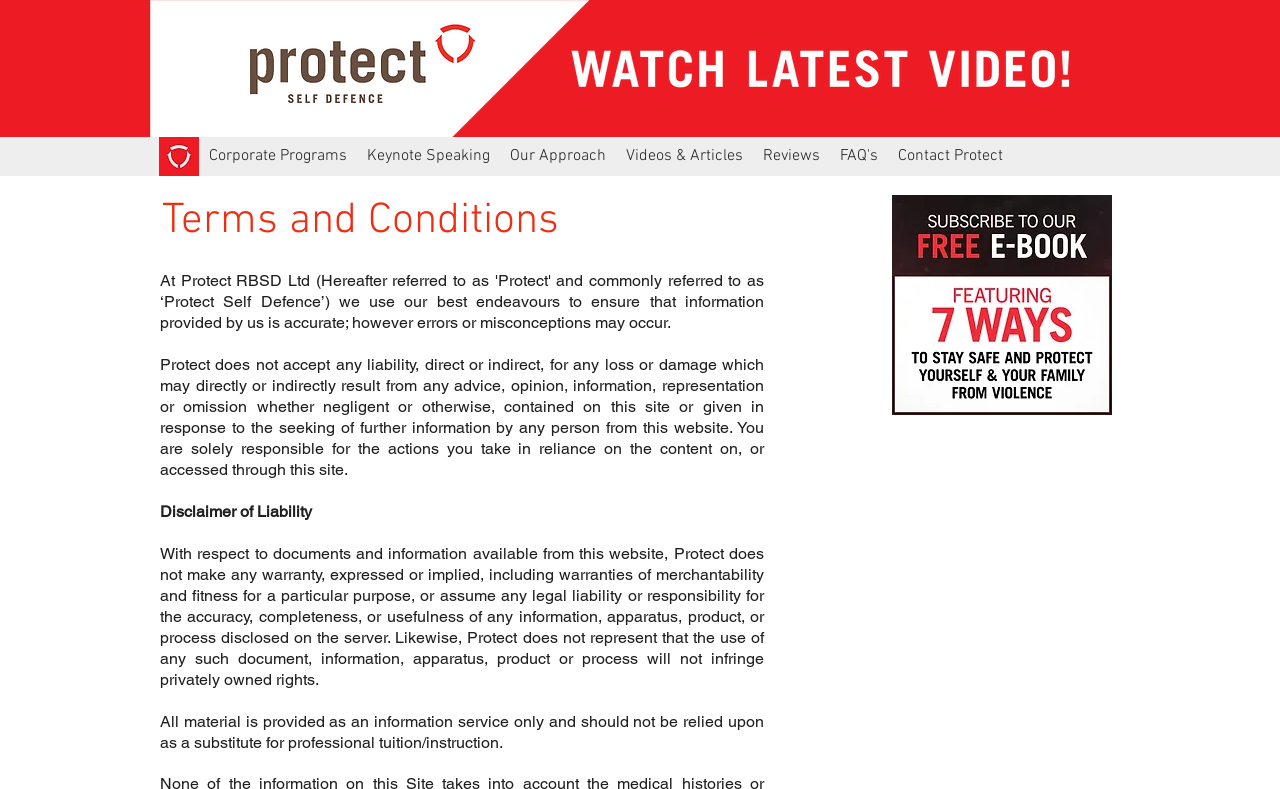Can you specify the bounding box coordinates for the region that should be clicked to fulfill this instruction: "View the Protect_Header-BANNER image".

[0.417, 0.03, 0.86, 0.138]